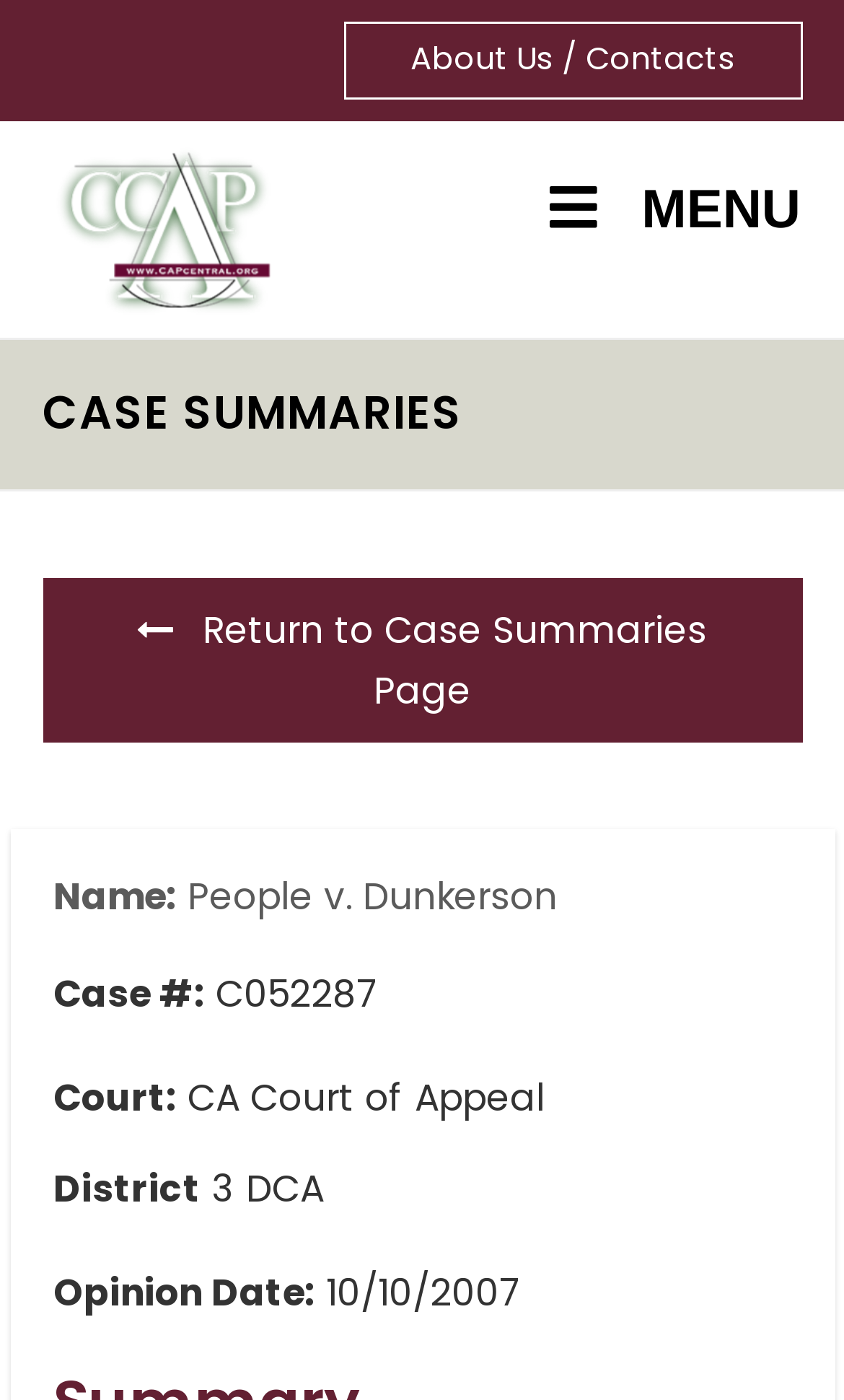Predict the bounding box coordinates of the UI element that matches this description: "Menu". The coordinates should be in the format [left, top, right, bottom] with each value between 0 and 1.

[0.587, 0.102, 1.0, 0.199]